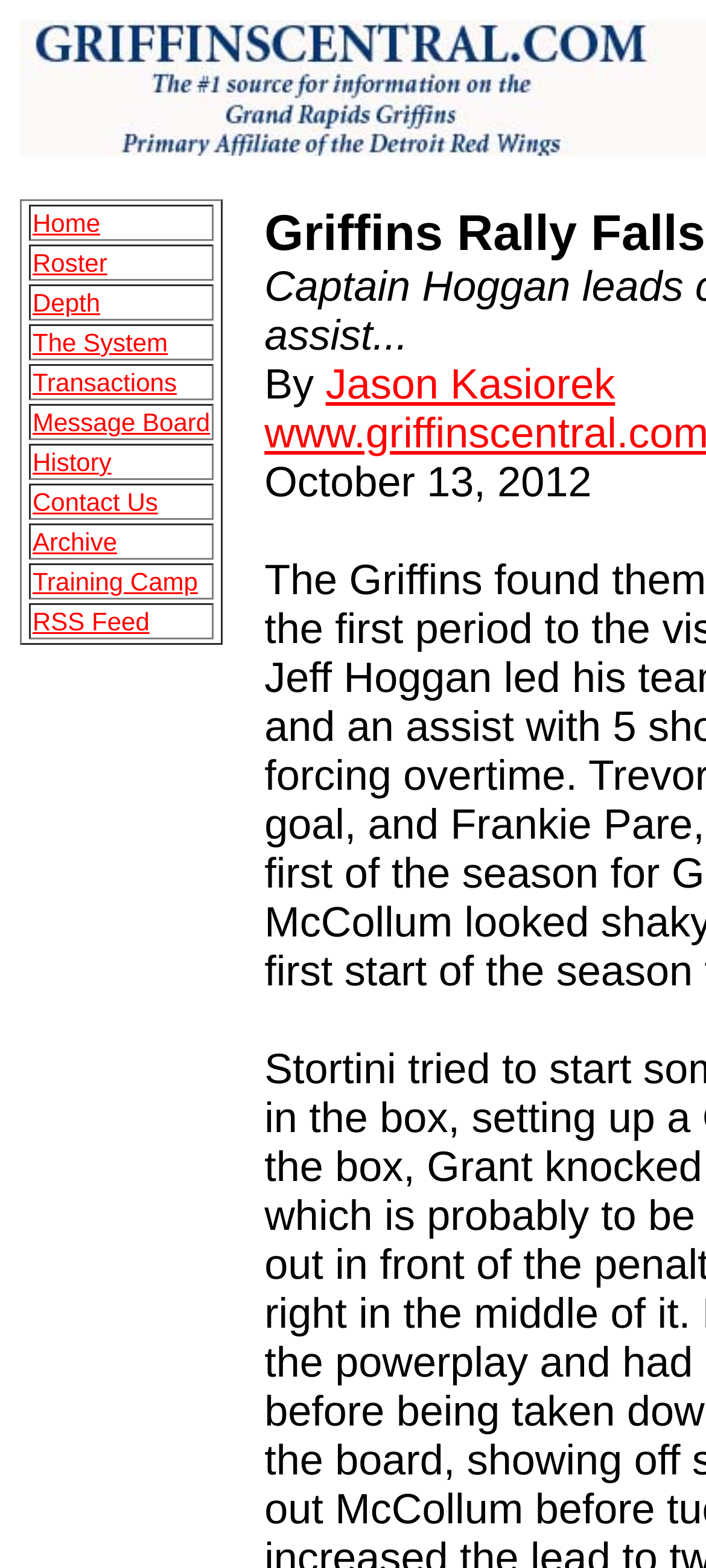How many links are in the top menu?
From the image, respond using a single word or phrase.

10